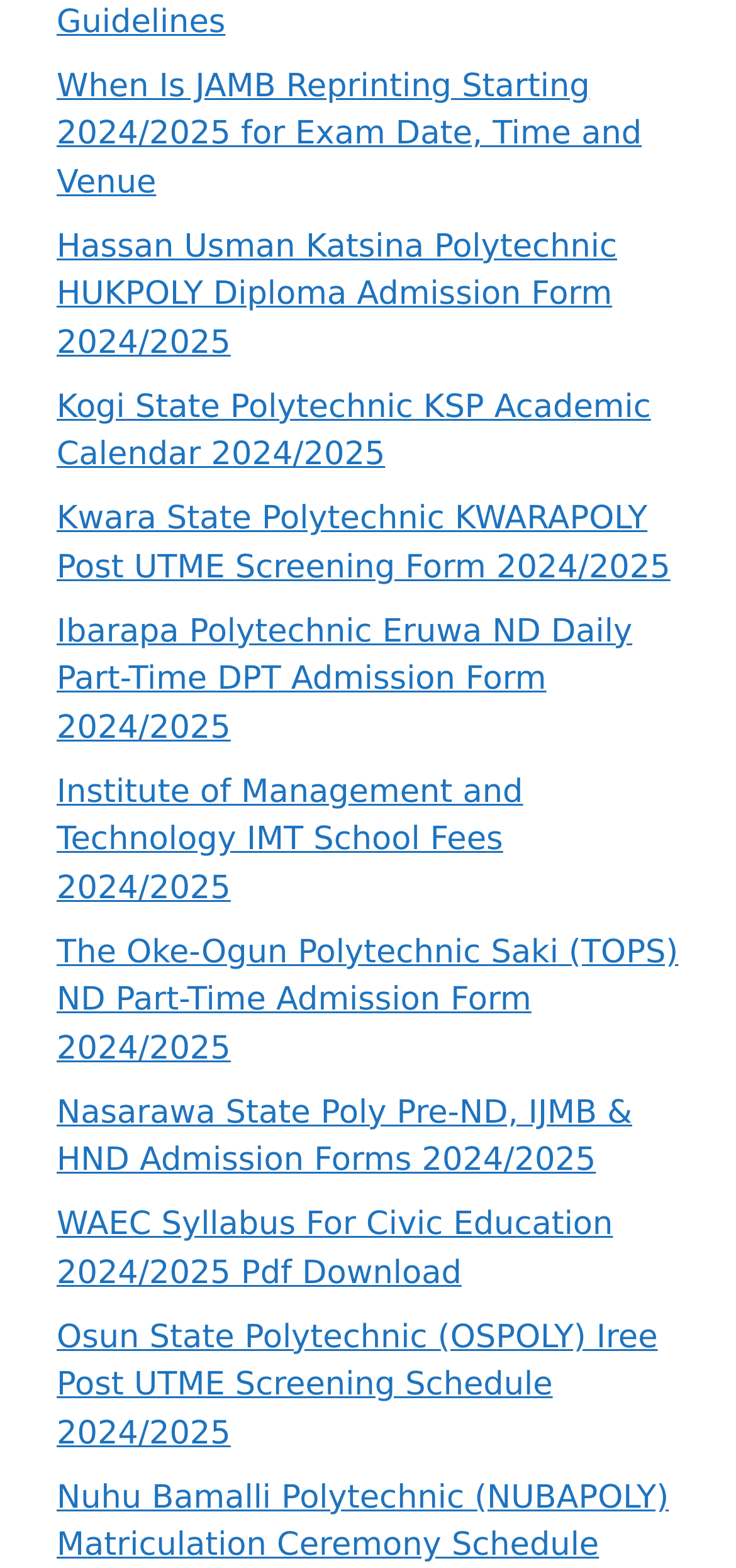Determine the bounding box coordinates for the area that needs to be clicked to fulfill this task: "Download WAEC syllabus for Civic Education". The coordinates must be given as four float numbers between 0 and 1, i.e., [left, top, right, bottom].

[0.077, 0.769, 0.833, 0.824]